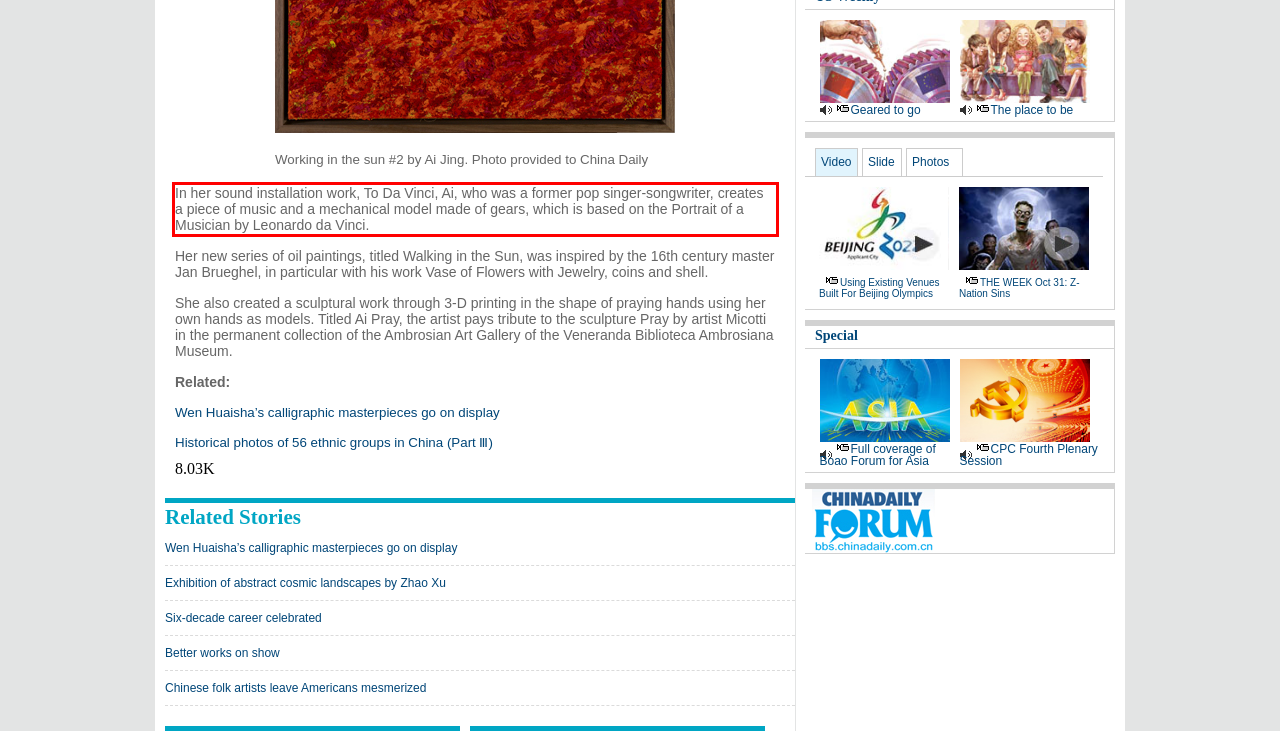There is a UI element on the webpage screenshot marked by a red bounding box. Extract and generate the text content from within this red box.

In her sound installation work, To Da Vinci, Ai, who was a former pop singer-songwriter, creates a piece of music and a mechanical model made of gears, which is based on the Portrait of a Musician by Leonardo da Vinci.